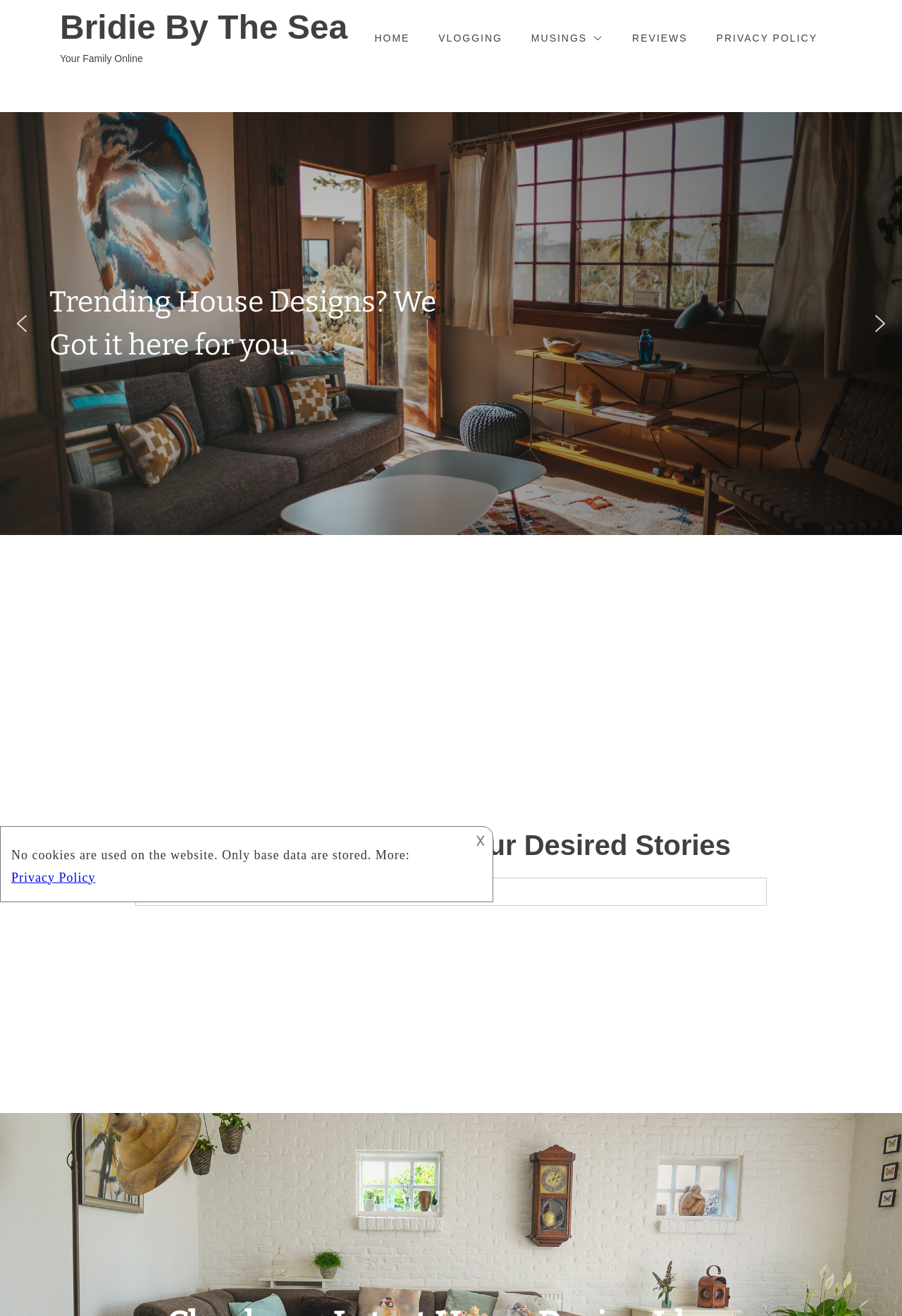Please identify the bounding box coordinates of the element's region that needs to be clicked to fulfill the following instruction: "click on previous arrow". The bounding box coordinates should consist of four float numbers between 0 and 1, i.e., [left, top, right, bottom].

[0.012, 0.237, 0.037, 0.254]